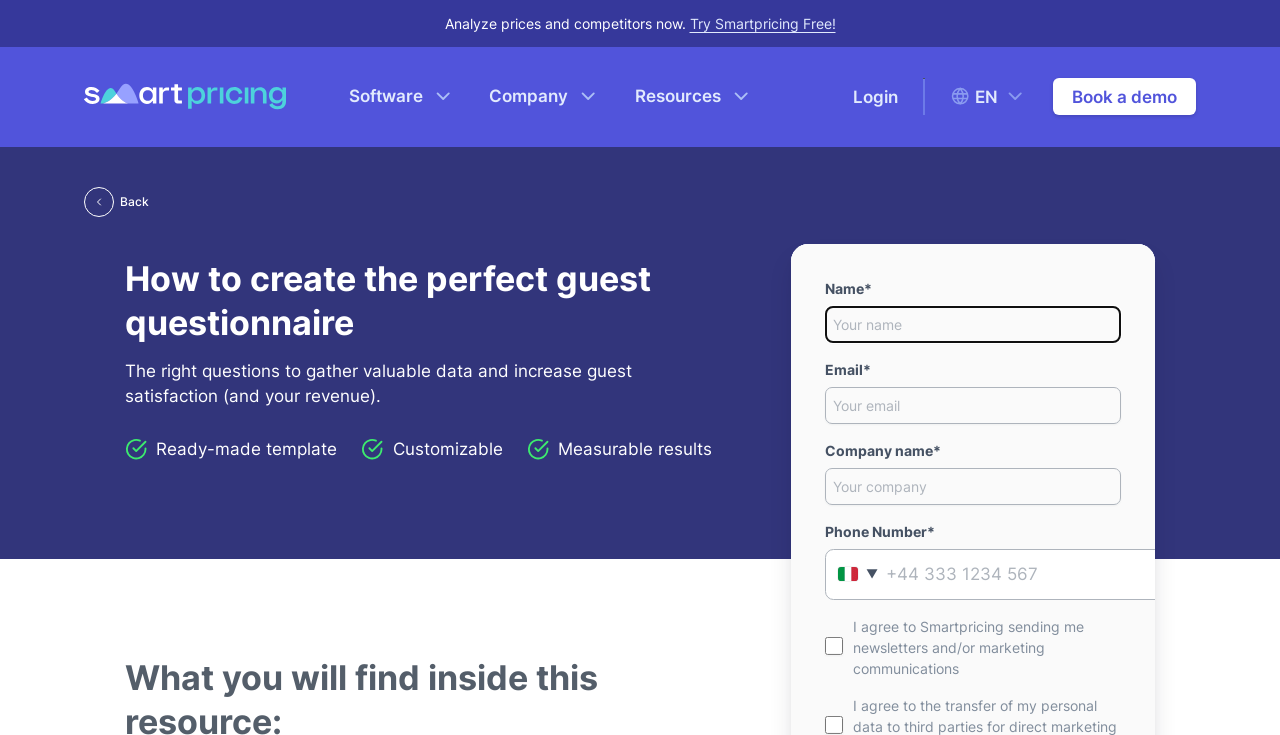Please identify the coordinates of the bounding box that should be clicked to fulfill this instruction: "Enter your name in the input field".

[0.645, 0.416, 0.875, 0.467]